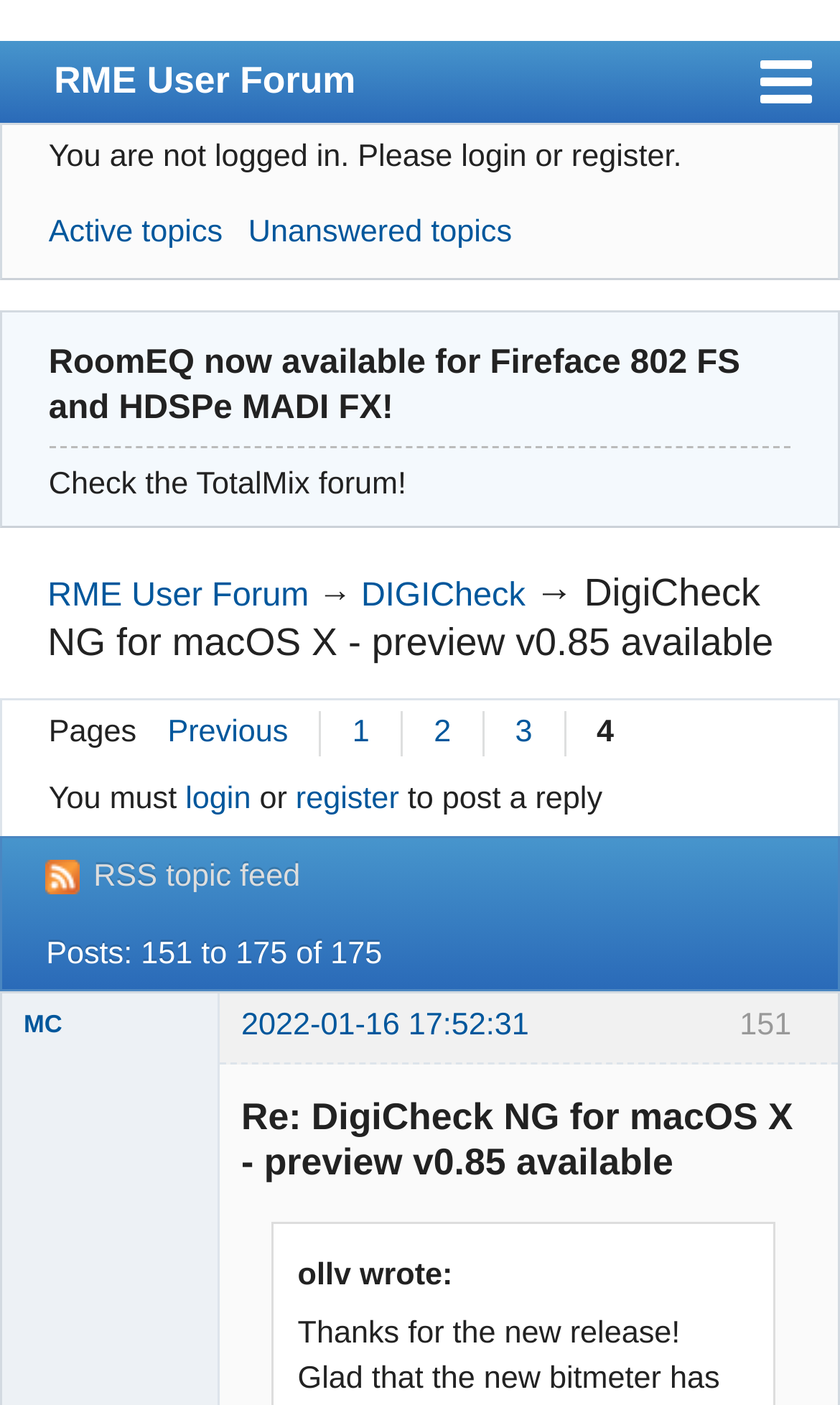Show the bounding box coordinates for the element that needs to be clicked to execute the following instruction: "Click on the '≡ RME User Forum' link". Provide the coordinates in the form of four float numbers between 0 and 1, i.e., [left, top, right, bottom].

[0.0, 0.029, 1.0, 0.088]